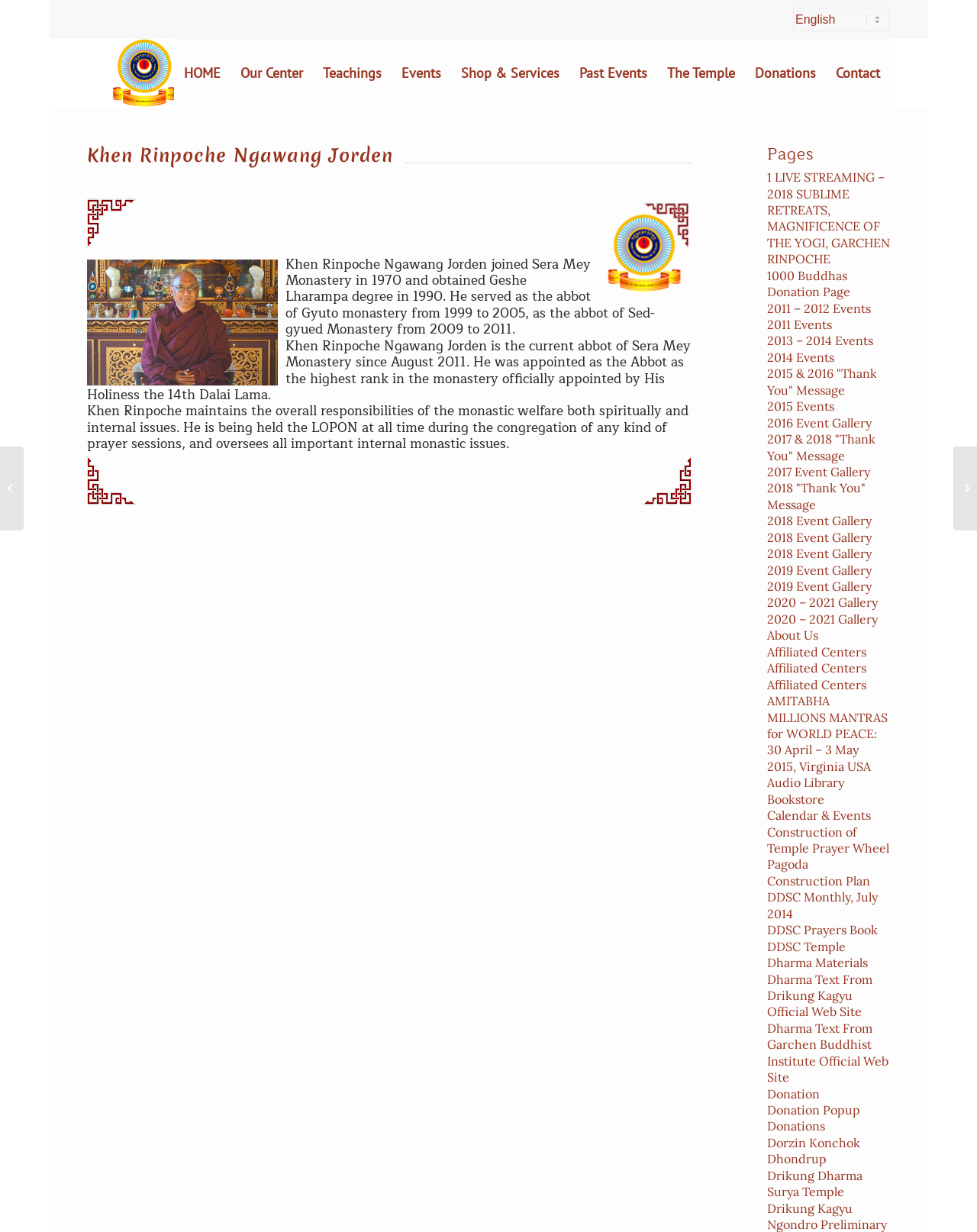Identify the coordinates of the bounding box for the element that must be clicked to accomplish the instruction: "View the 'Recent Posts'".

None